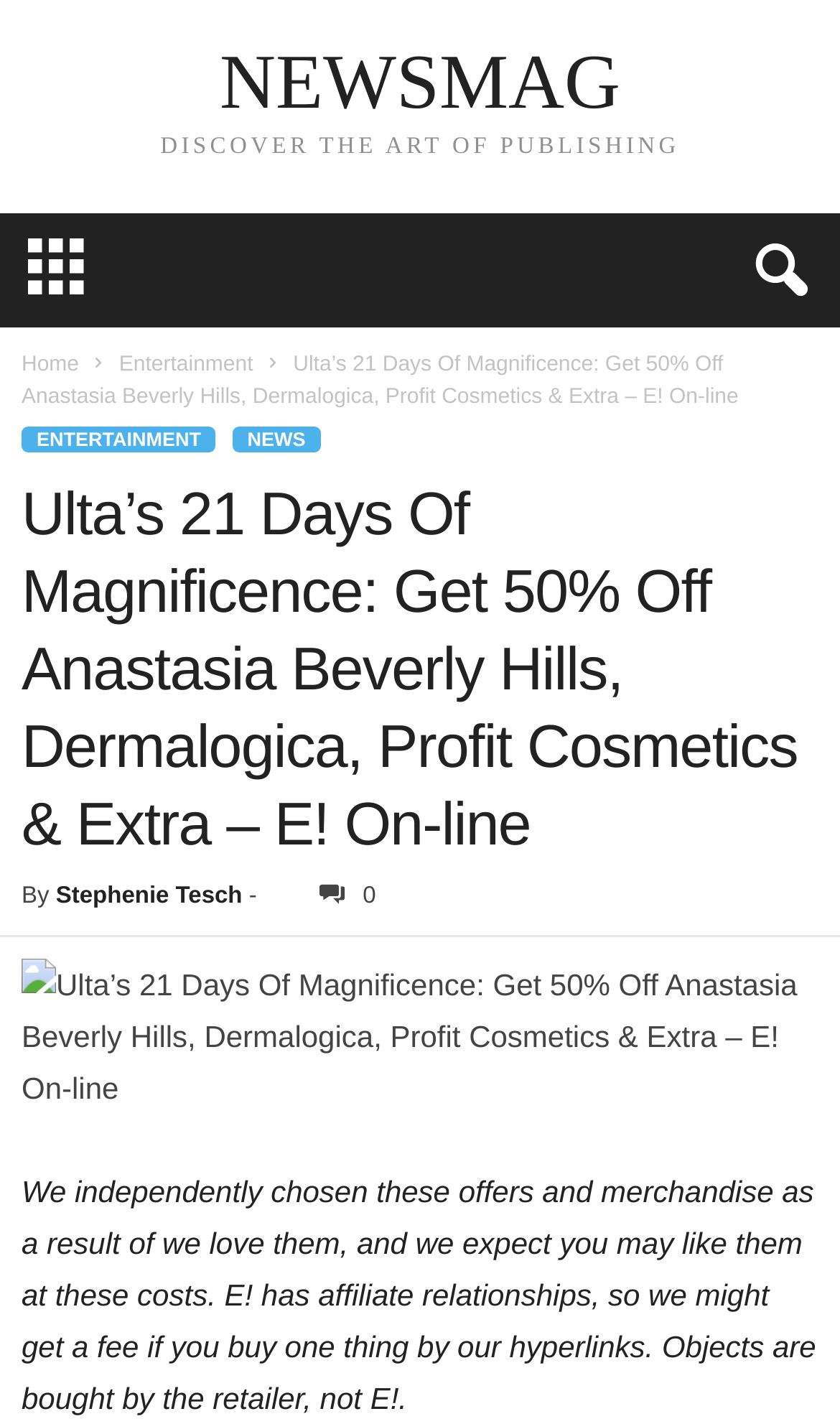How many links are in the top navigation menu?
Give a detailed explanation using the information visible in the image.

I counted the links in the top navigation menu by looking at the links labeled 'Home', 'Entertainment', and 'NEWS'.